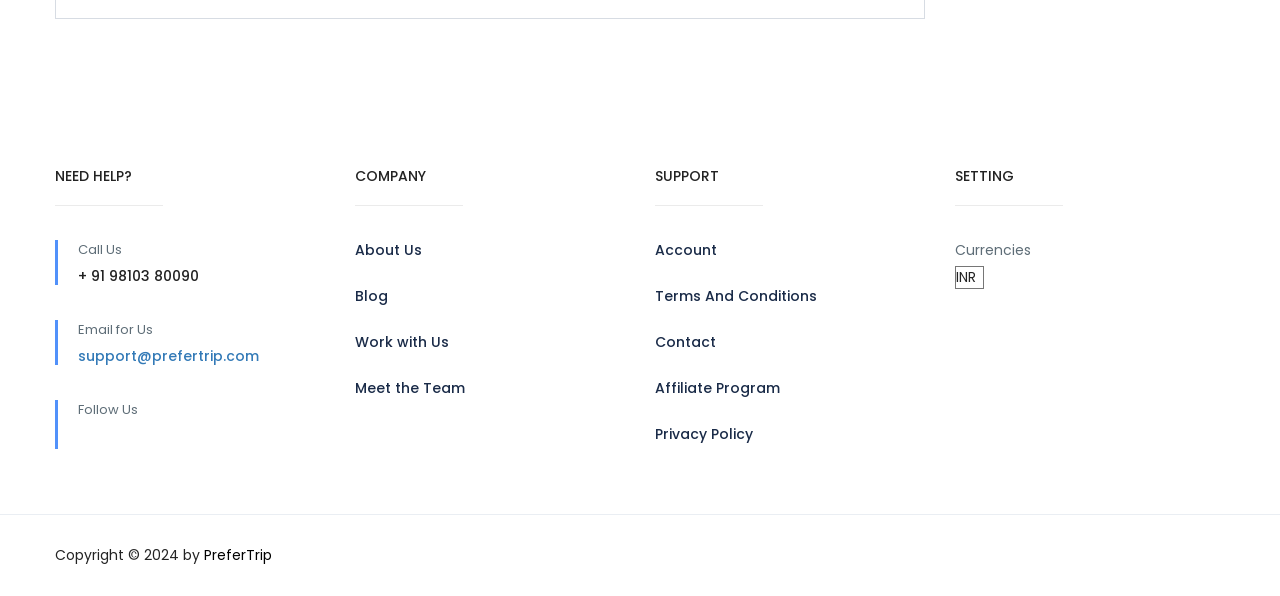Please answer the following question using a single word or phrase: 
What is the phone number to call for help?

+91 98103 80090